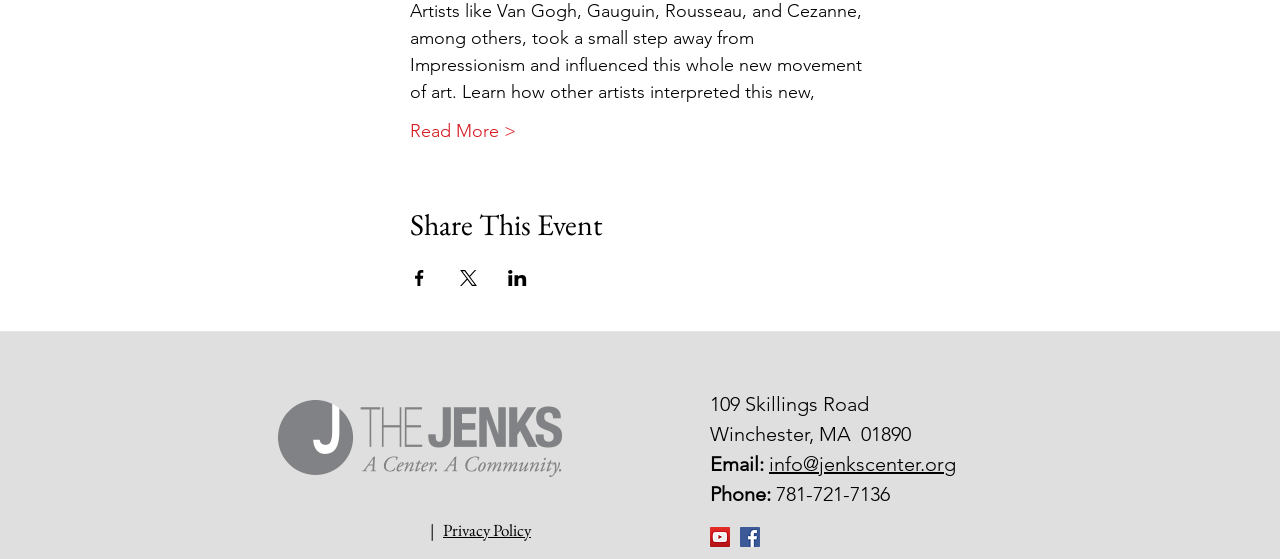Specify the bounding box coordinates of the area that needs to be clicked to achieve the following instruction: "Share event on Facebook".

[0.32, 0.483, 0.335, 0.512]